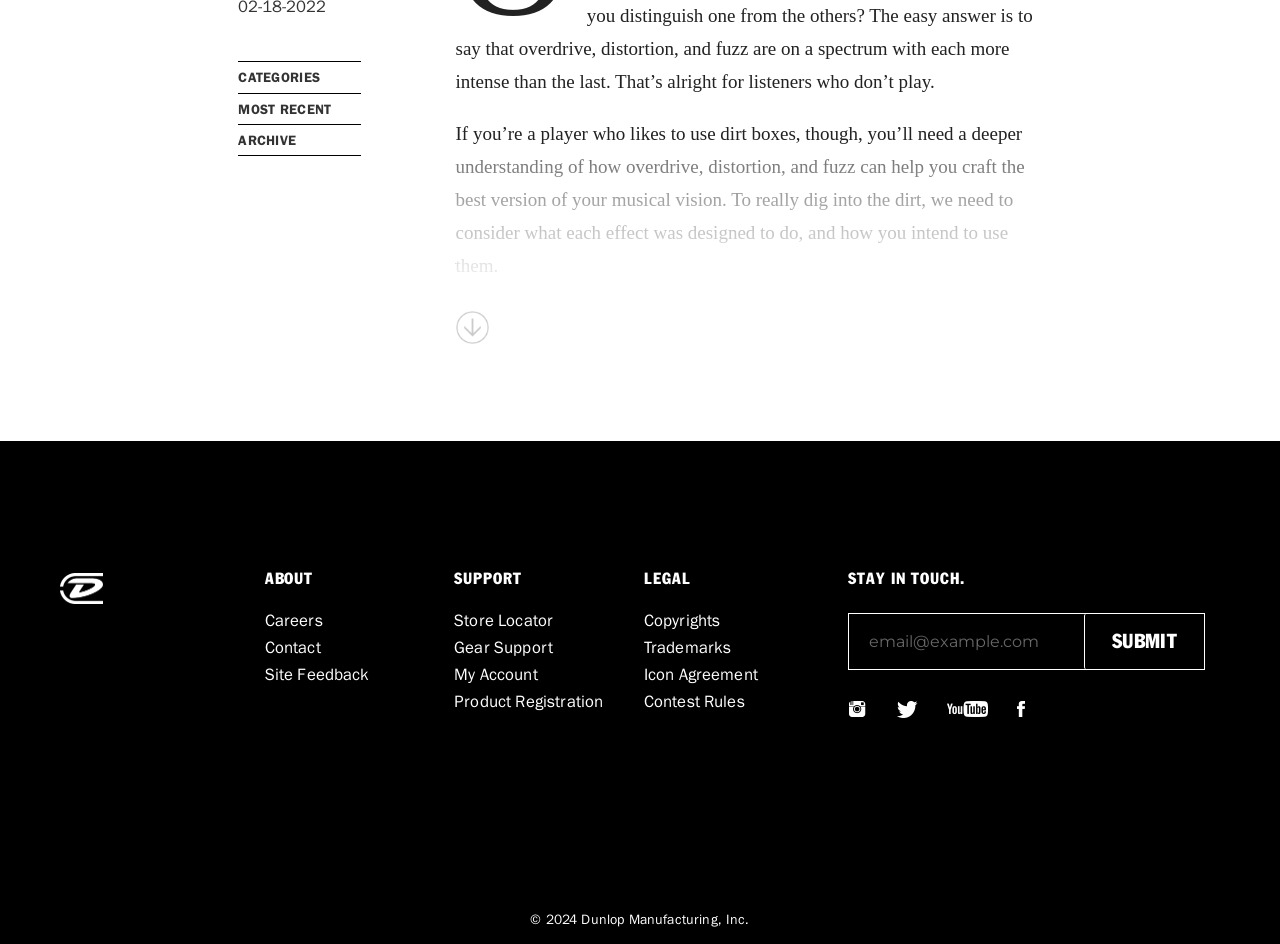Given the element description, predict the bounding box coordinates in the format (top-left x, top-left y, bottom-right x, bottom-right y), using floating point numbers between 0 and 1: parent_node: SUBMIT placeholder="email@example.com"

[0.664, 0.65, 0.941, 0.708]